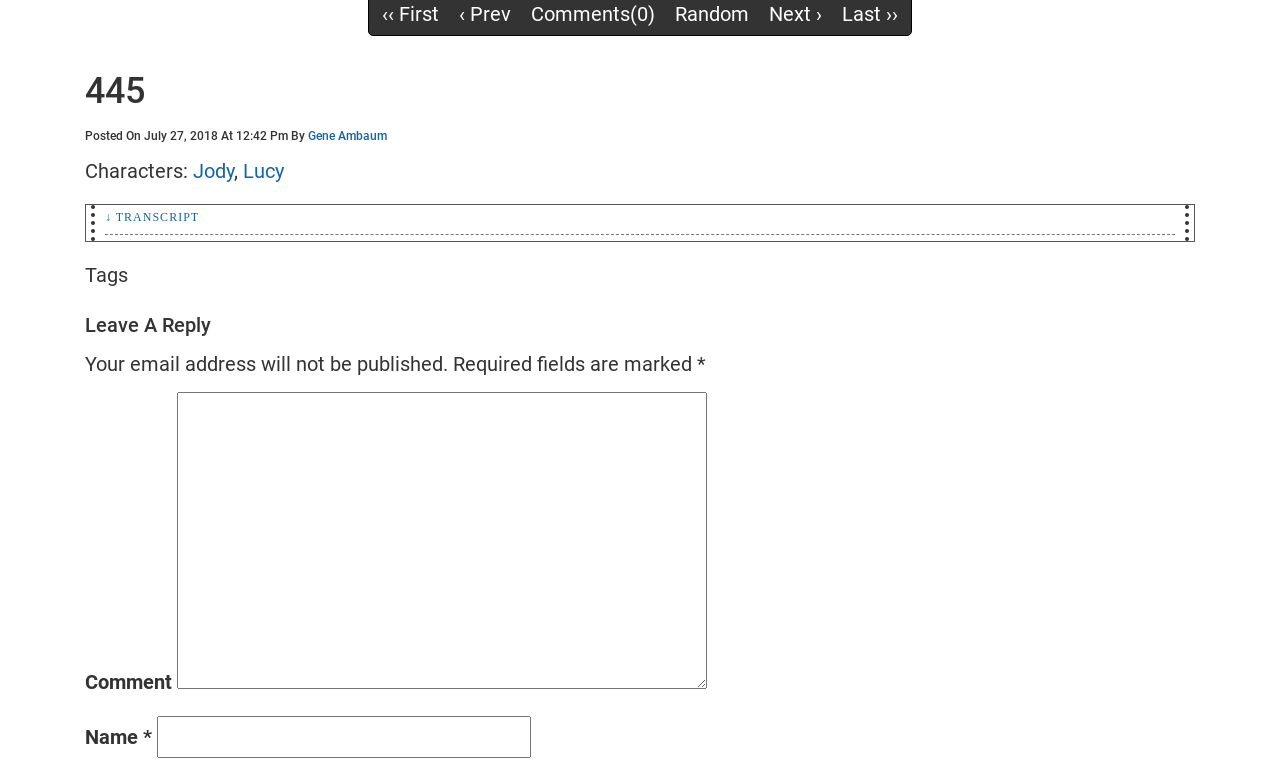By analyzing the image, answer the following question with a detailed response: What is the purpose of the 'Leave A Reply' section?

The 'Leave A Reply' section is located below the conversation and contains a textbox for commenting, indicating that it is for users to leave a reply or comment on the post.